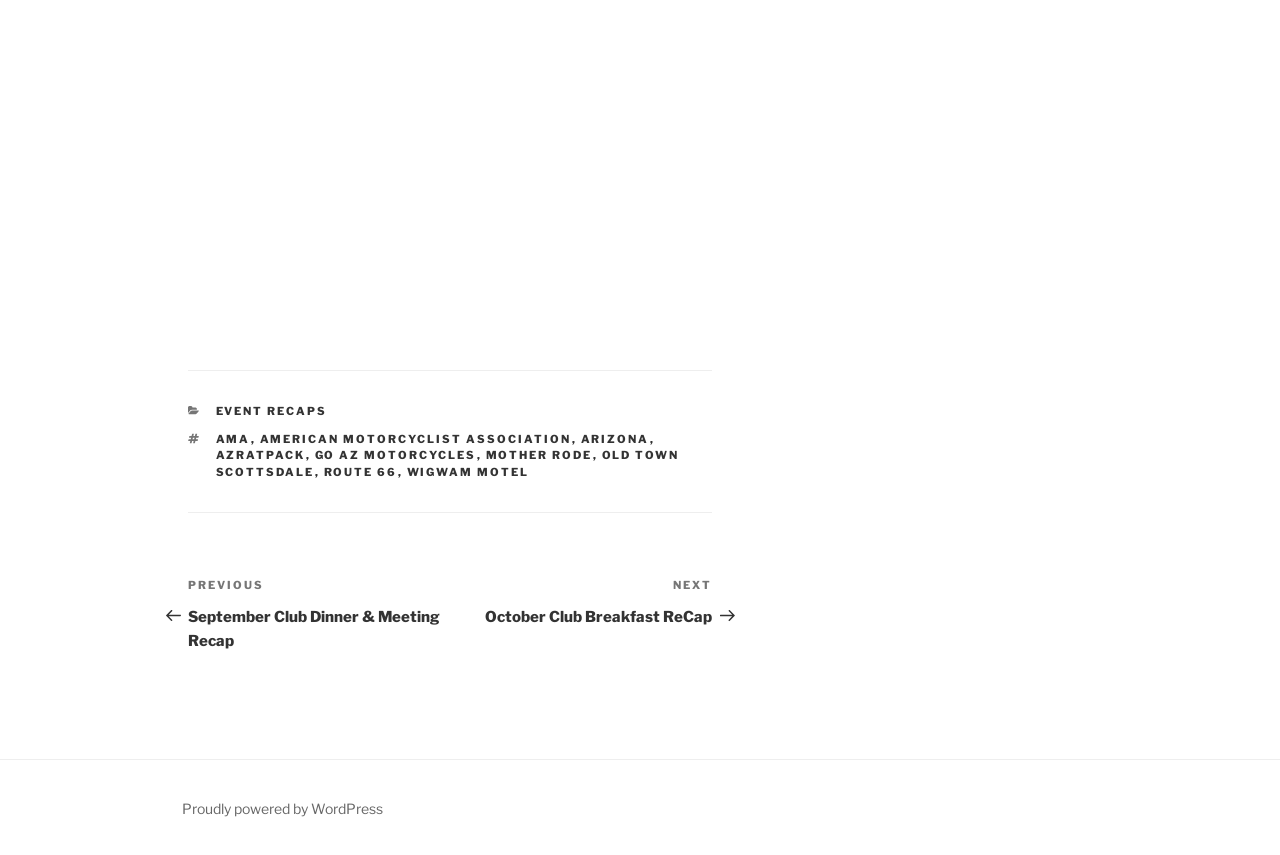Please reply to the following question using a single word or phrase: 
What is the last link in the footer section?

WIGWAM MOTEL